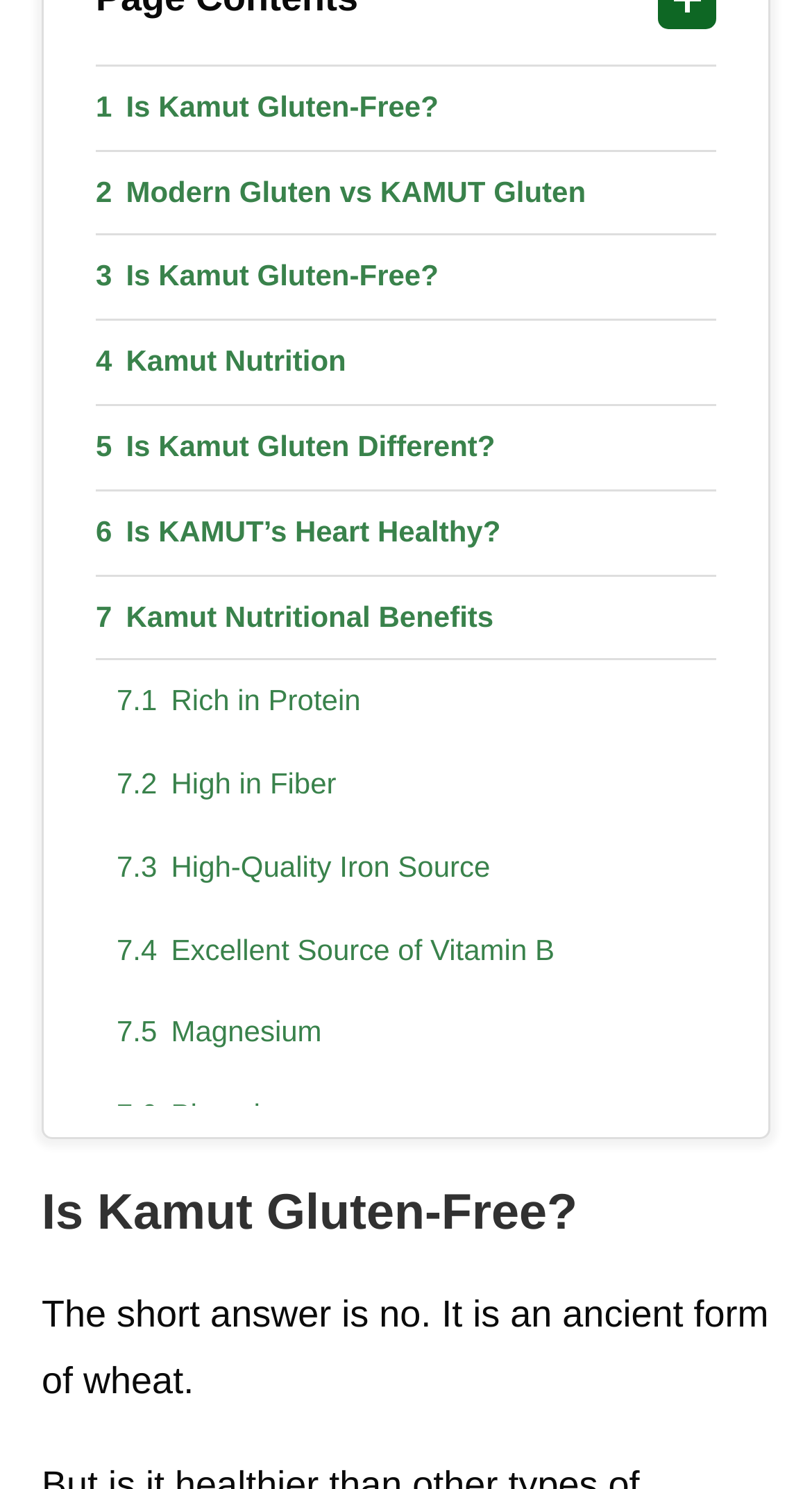Give a short answer to this question using one word or a phrase:
What is the main topic of the webpage?

Kamut and gluten